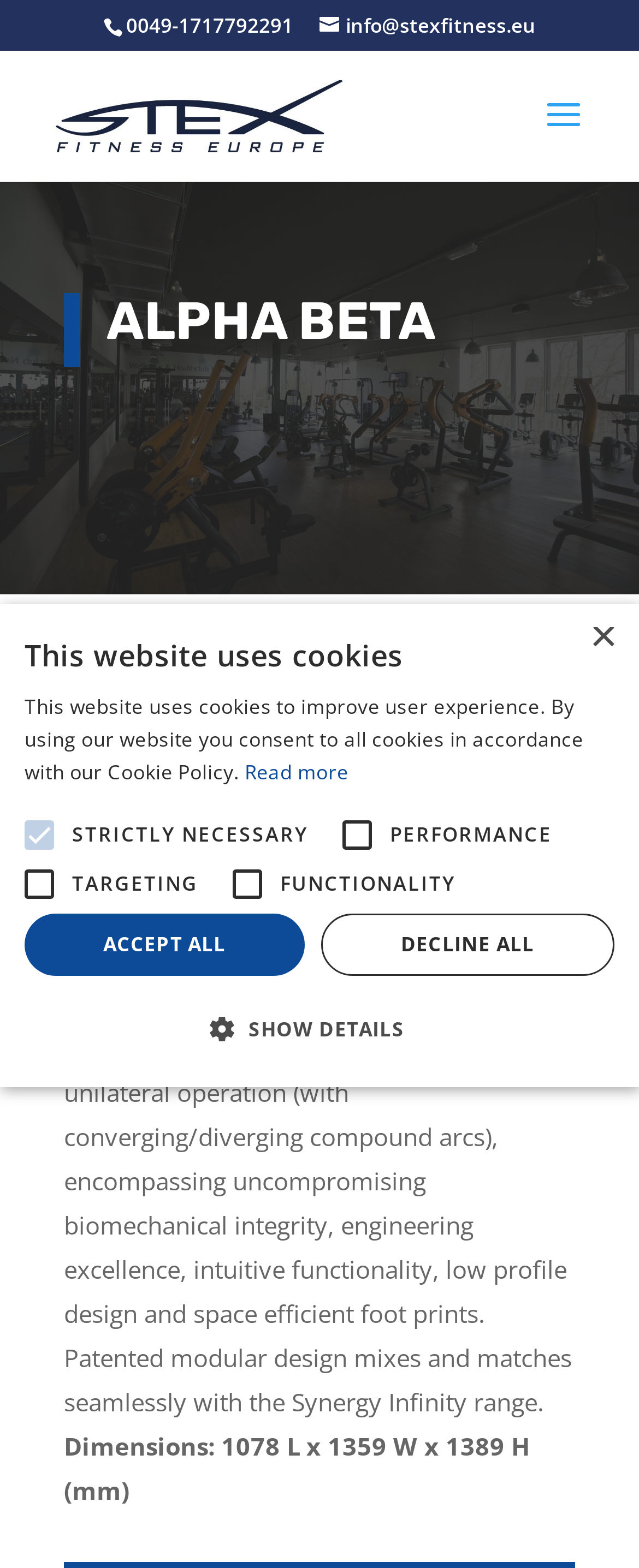What is the company name associated with the product?
Based on the image, give a concise answer in the form of a single word or short phrase.

Stex Fitness